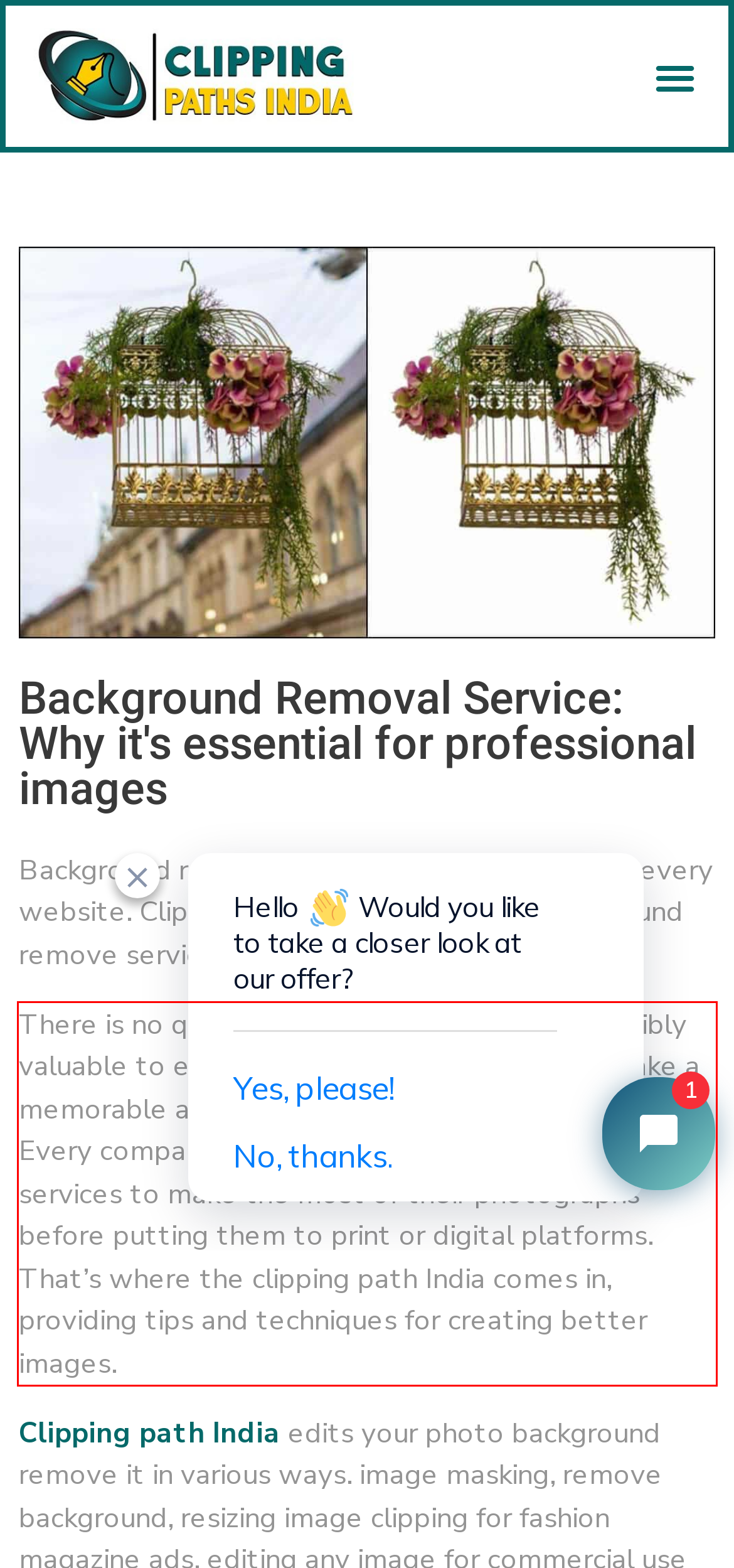Given a webpage screenshot with a red bounding box, perform OCR to read and deliver the text enclosed by the red bounding box.

There is no question that a photograph is incredibly valuable to each business. A great photo can make a memorable ad, brochure, website, or advertisement. Every company needs professional photo editing services to make the most of their photographs before putting them to print or digital platforms. That’s where the clipping path India comes in, providing tips and techniques for creating better images.